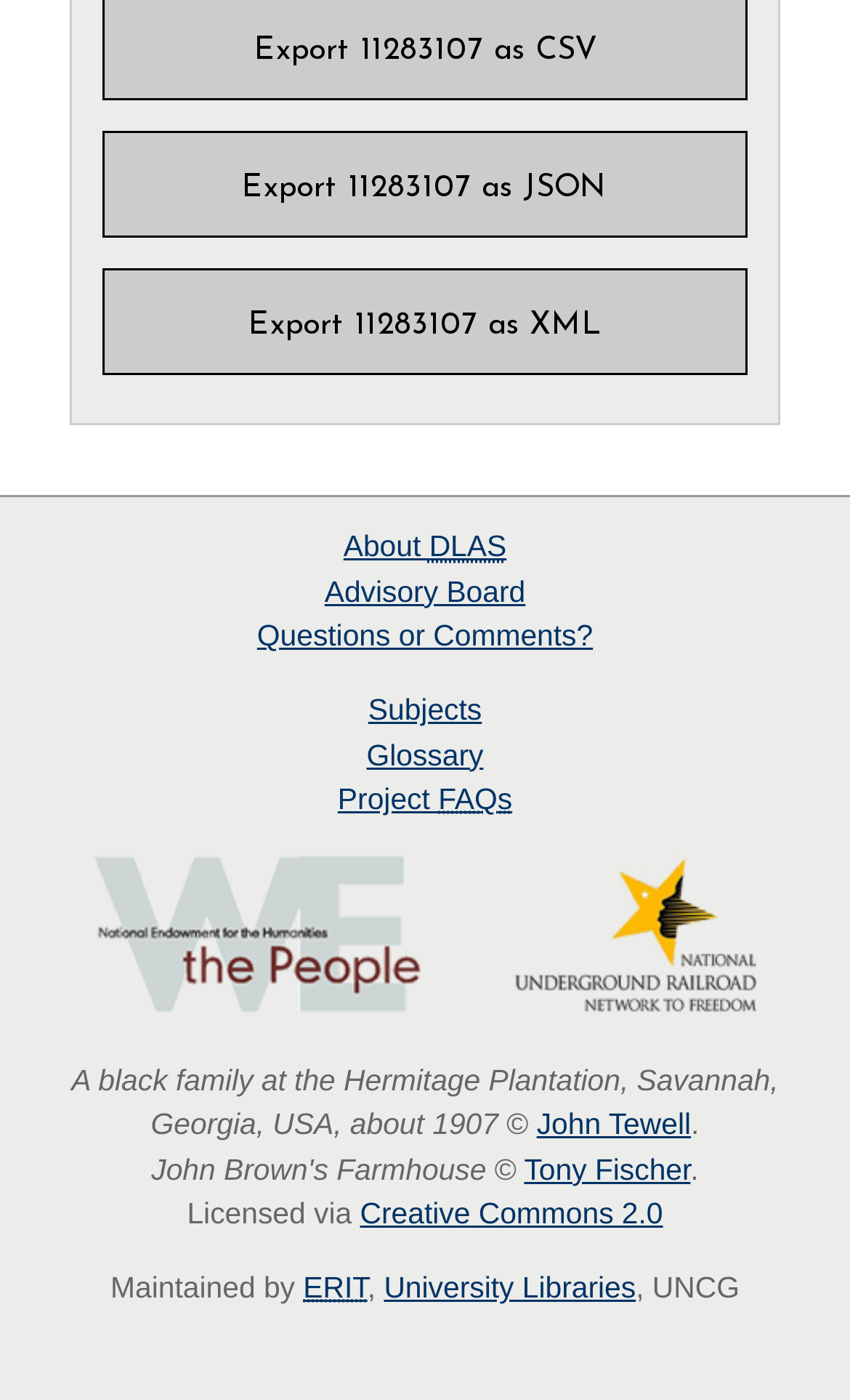Identify the bounding box for the described UI element: "Export 11283107 as XML".

[0.122, 0.192, 0.878, 0.268]